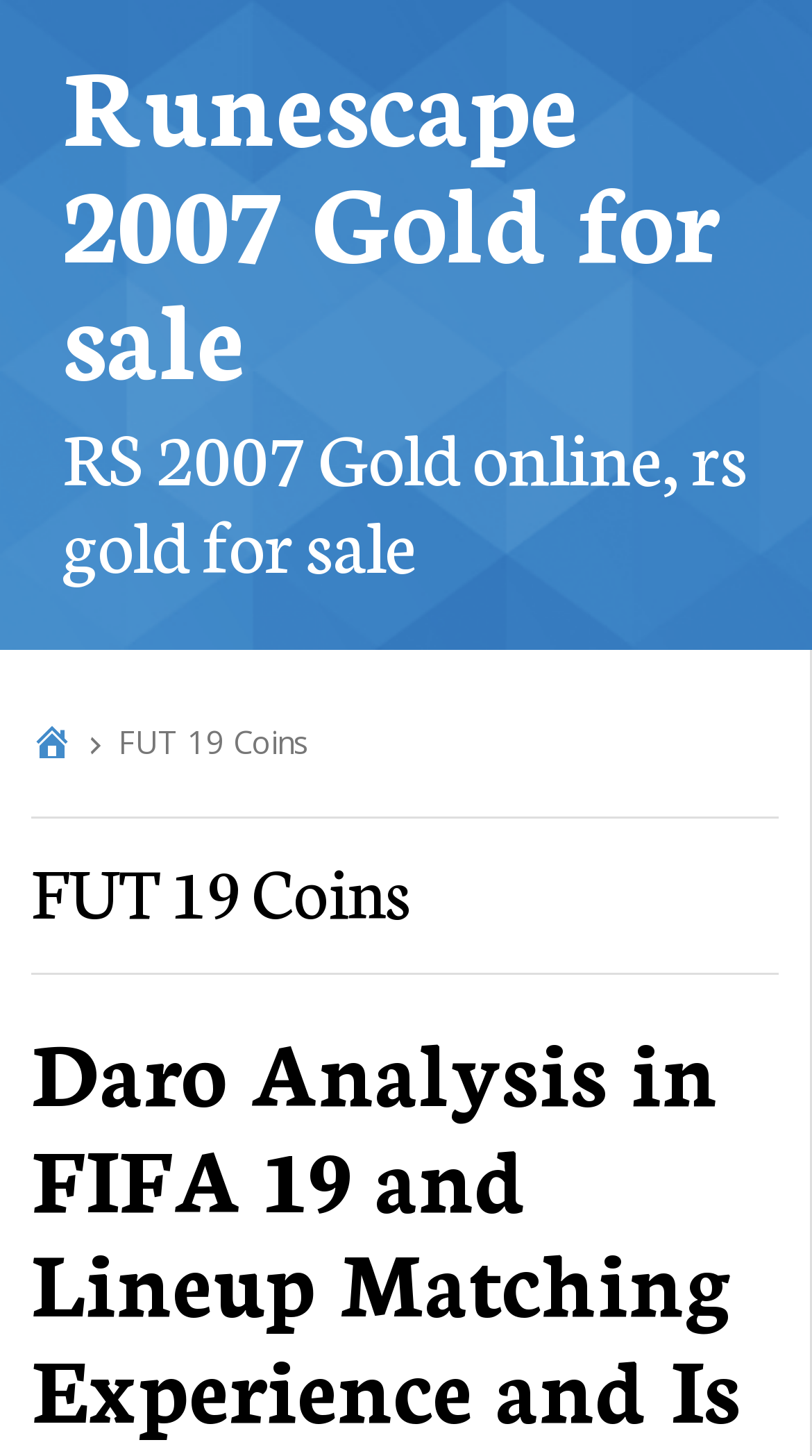Please reply with a single word or brief phrase to the question: 
What is the text of the first heading?

Runescape 2007 Gold for sale